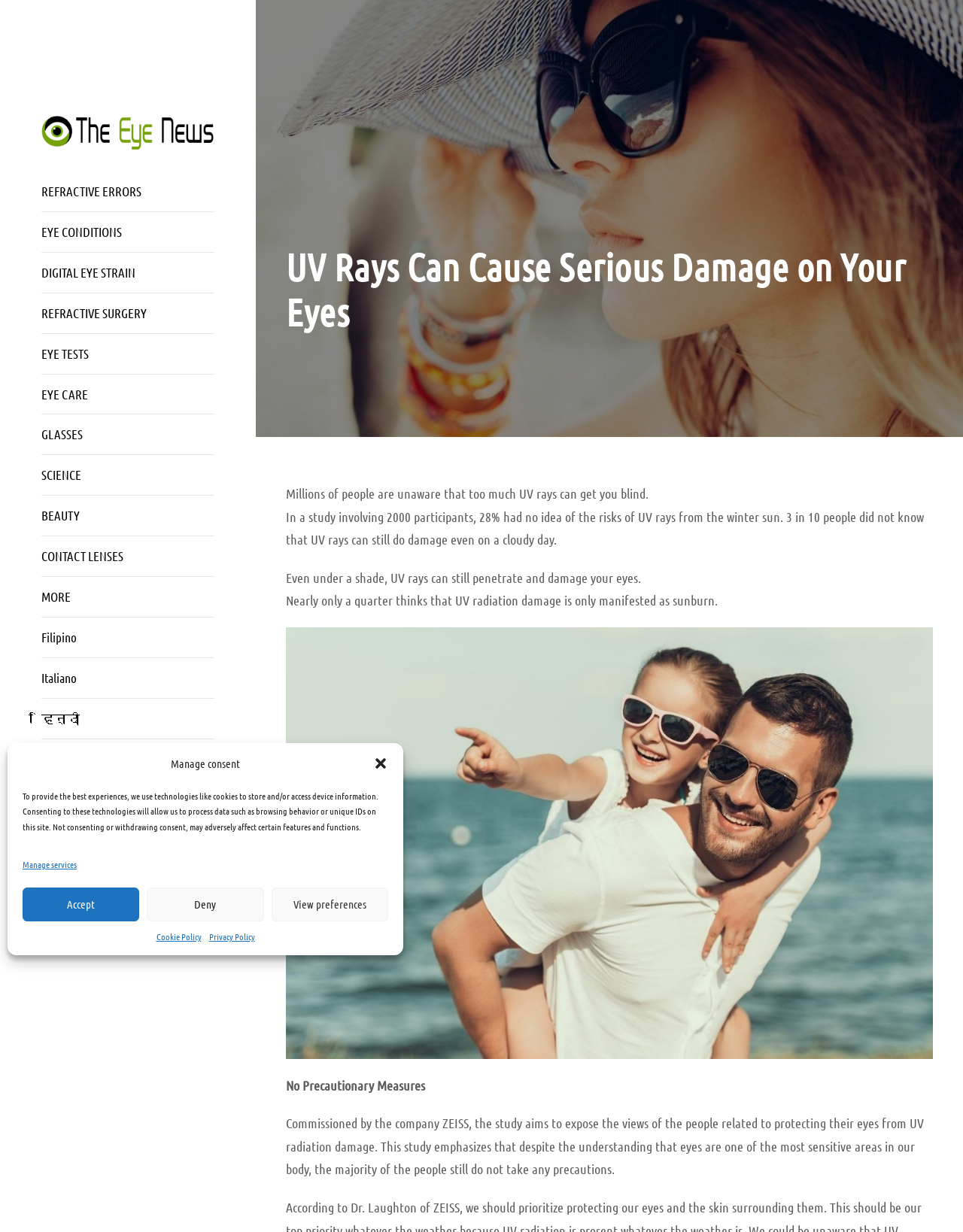Using the webpage screenshot and the element description REFRACTIVE SURGERY, determine the bounding box coordinates. Specify the coordinates in the format (top-left x, top-left y, bottom-right x, bottom-right y) with values ranging from 0 to 1.

[0.043, 0.245, 0.223, 0.263]